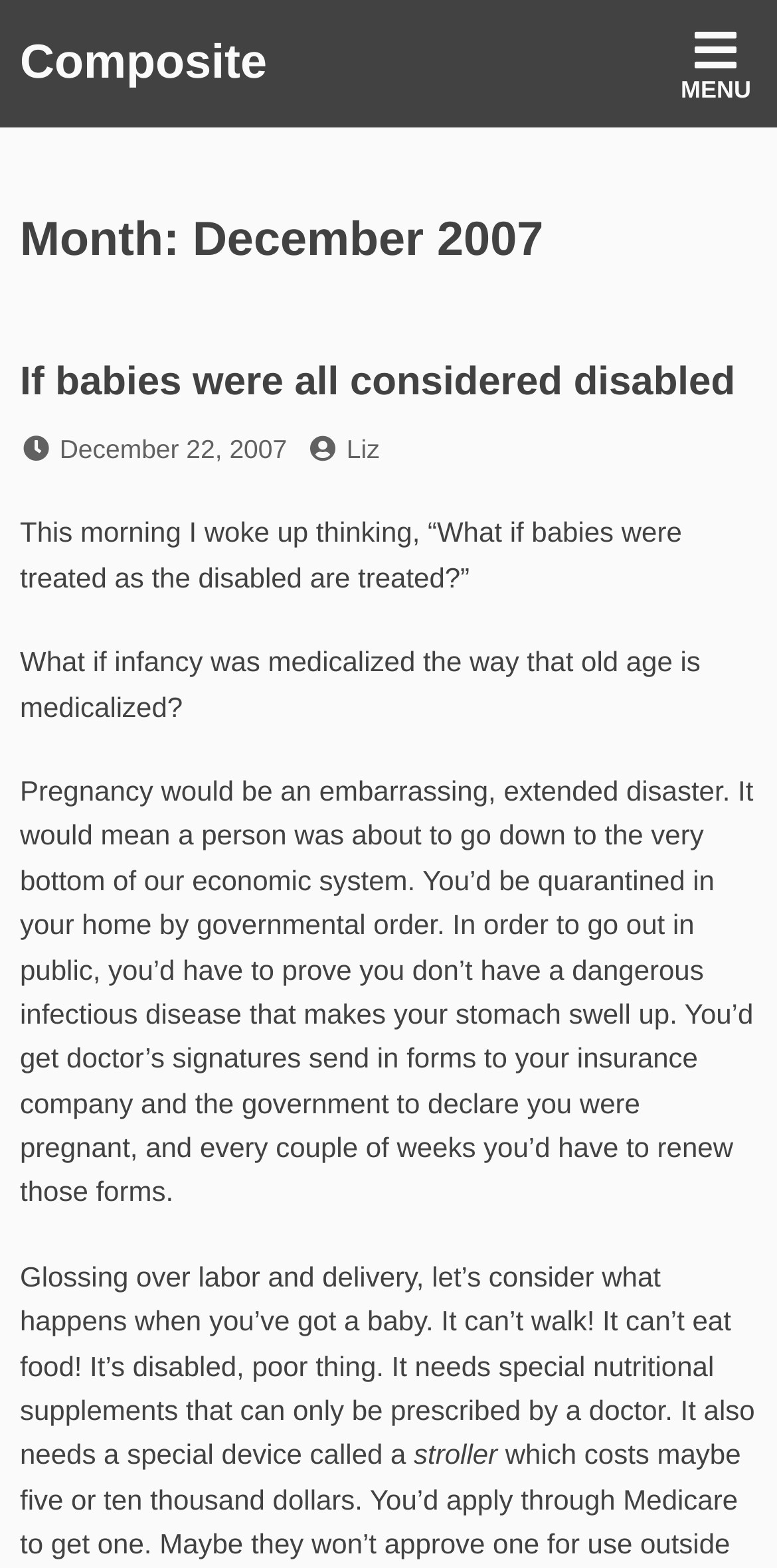Create an in-depth description of the webpage, covering main sections.

The webpage is about a blog post titled "If babies were all considered disabled" dated December 22, 2007. At the top left, there is a link to "Composite". On the top right, there is a button labeled "MENU" that controls the primary menu.

Below the menu button, there is a header section that spans the entire width of the page. It contains a heading that reads "Month: December 2007" followed by another heading that reads "If babies were all considered disabled". The latter heading is a link.

Underneath the header section, there is a paragraph of text that starts with "This morning I woke up thinking, “What if babies were treated as the disabled are treated?”" The text continues for several lines, exploring the idea of what if babies were treated as disabled individuals. The text is divided into several blocks, each with a few sentences.

To the right of the text, there is a section that displays the posting information, including the text "Posted on", the date "December 22, 2007", and the author's name "Liz". The date and author's name are links.

The text continues below the posting information section, discussing the hypothetical scenario of babies being treated as disabled individuals. The text is quite lengthy and fills most of the page.